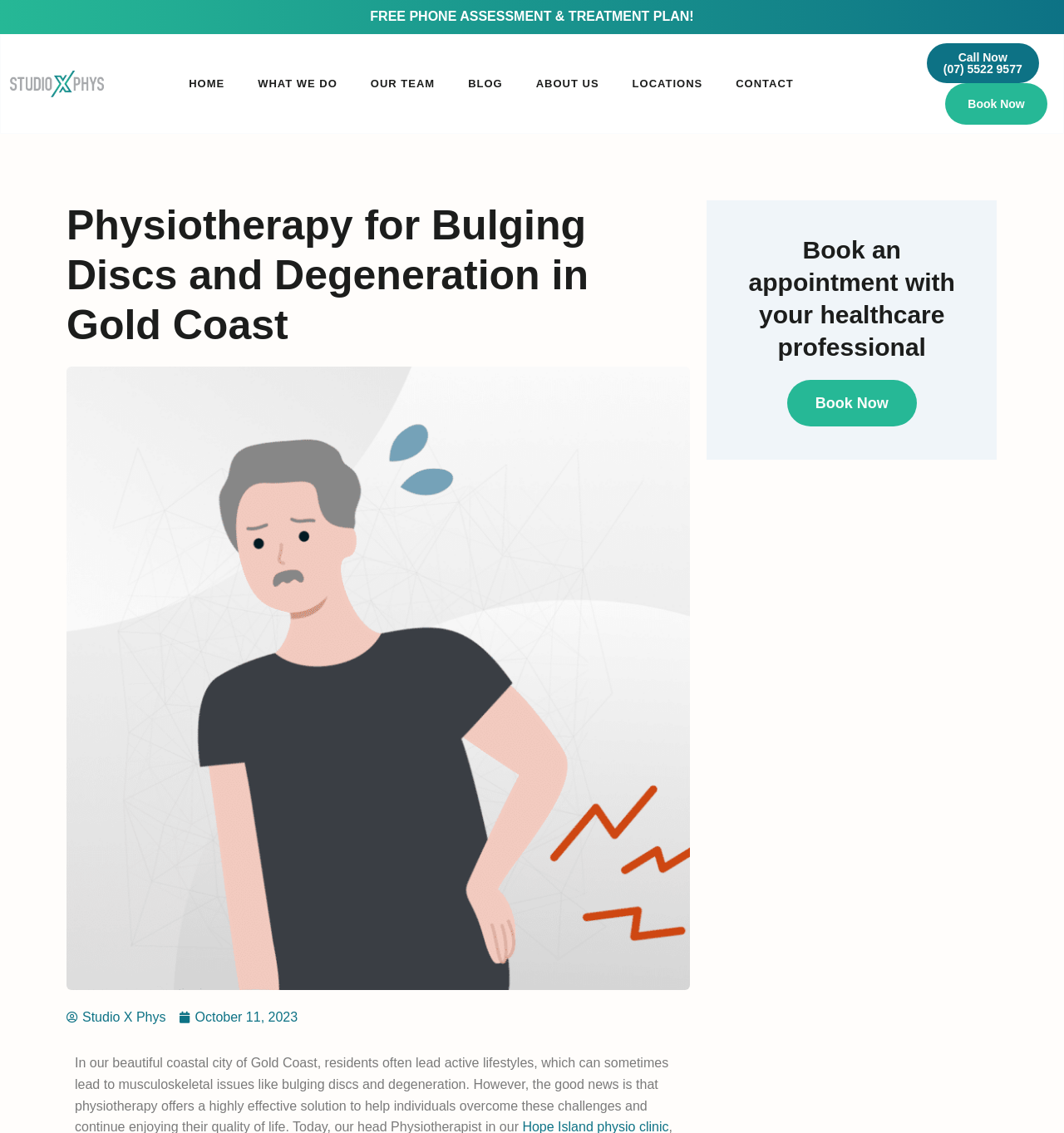Answer the question with a single word or phrase: 
How many navigation links are at the top of the webpage?

7